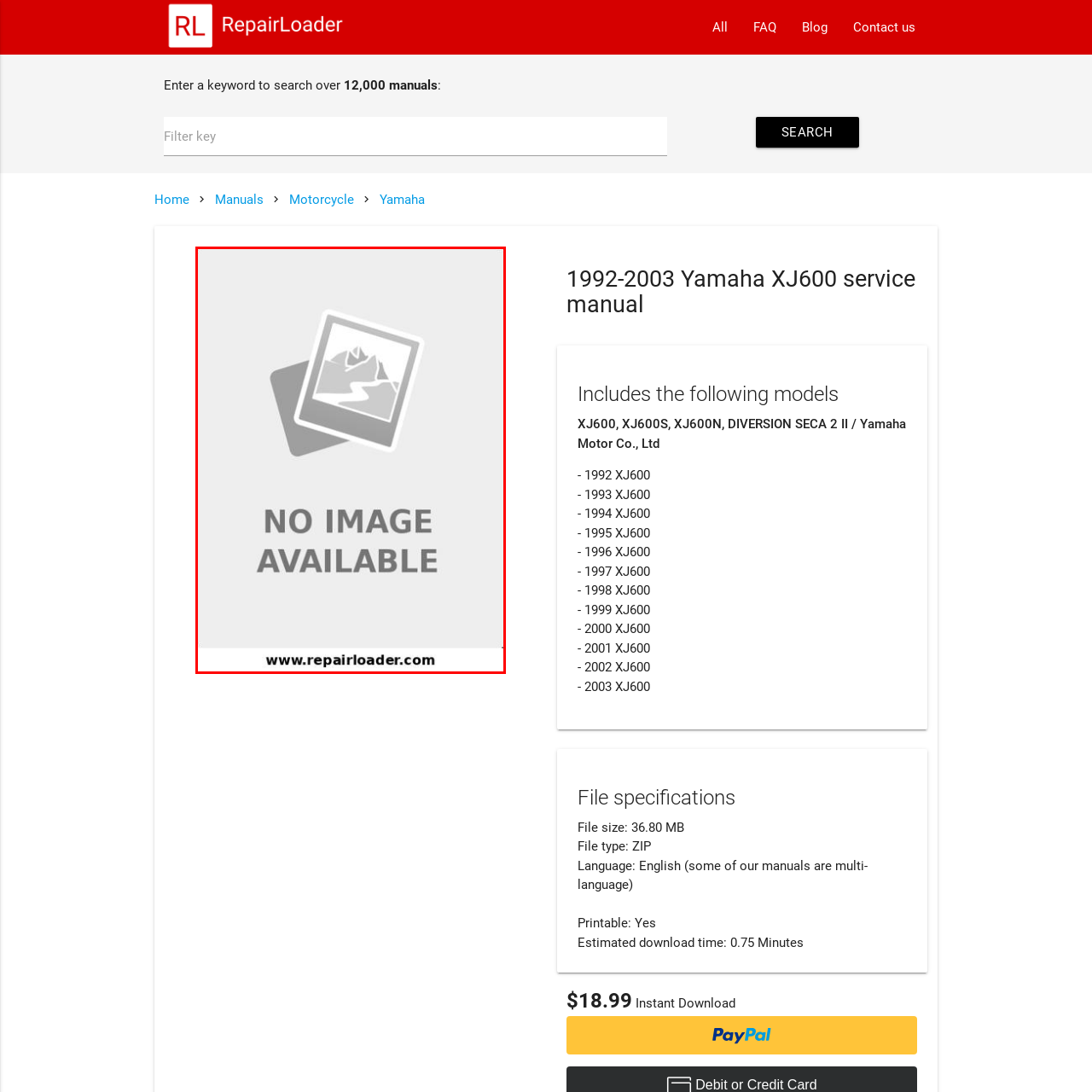What is the purpose of the website URL provided?
Look closely at the image contained within the red bounding box and answer the question in detail, using the visual information present.

The website URL 'www.repairloader.com' is provided below the text, indicating that users can visit this site for more information, possibly about the Yamaha XJ600 manual or other related resources.